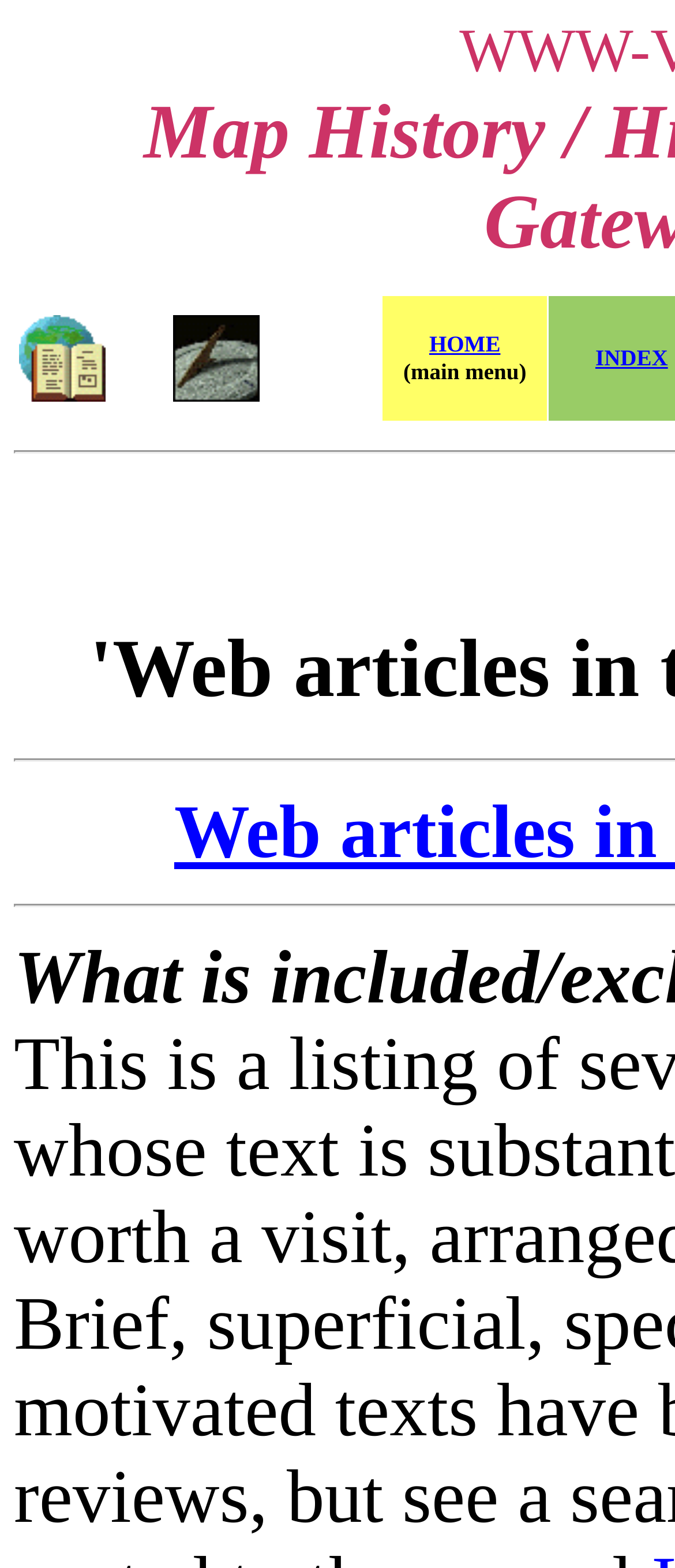How many grid cells are there?
Look at the image and answer with only one word or phrase.

3